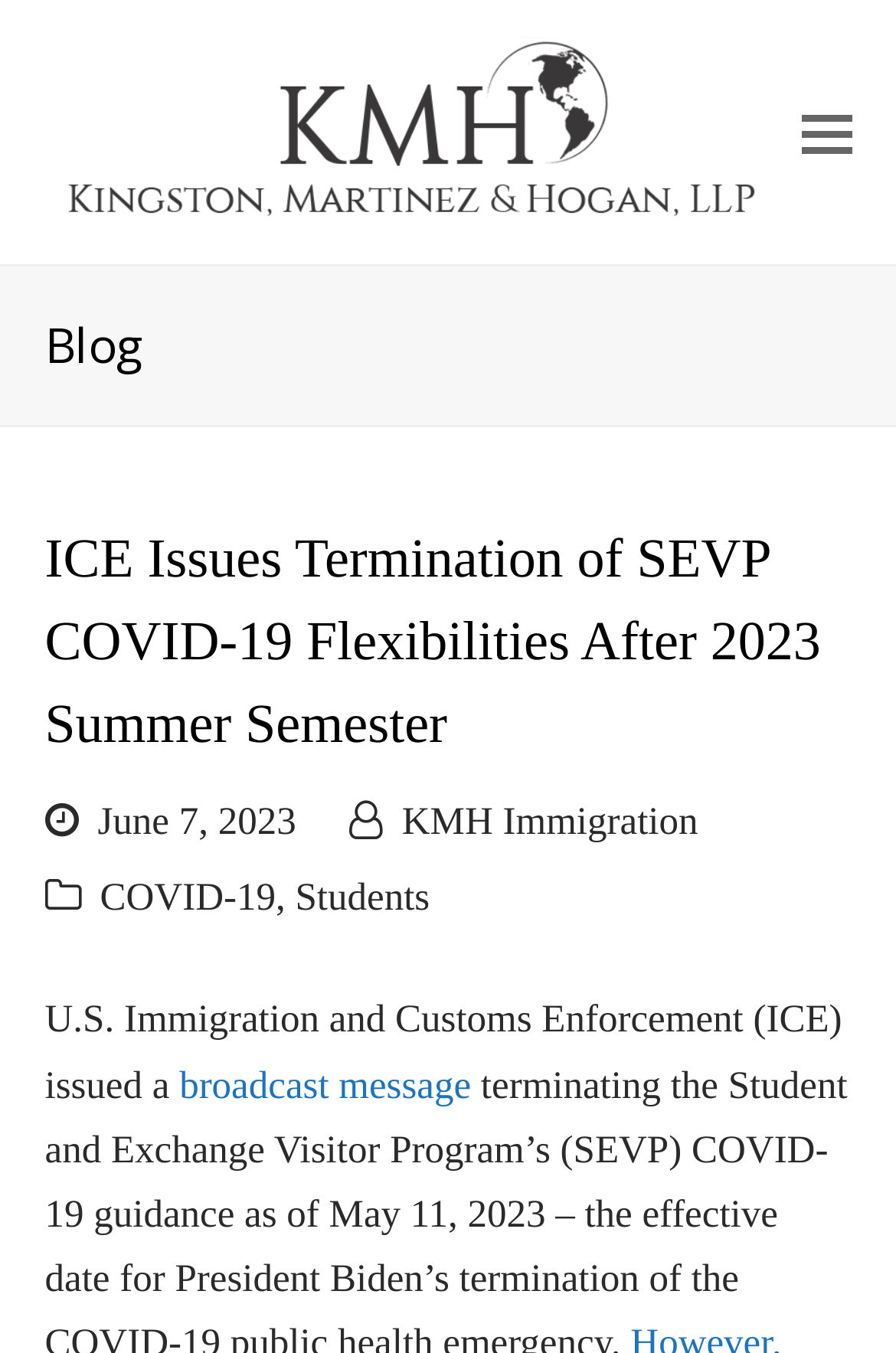Determine the bounding box coordinates of the UI element that matches the following description: "broadcast message". The coordinates should be four float numbers between 0 and 1 in the format [left, top, right, bottom].

[0.2, 0.785, 0.526, 0.818]